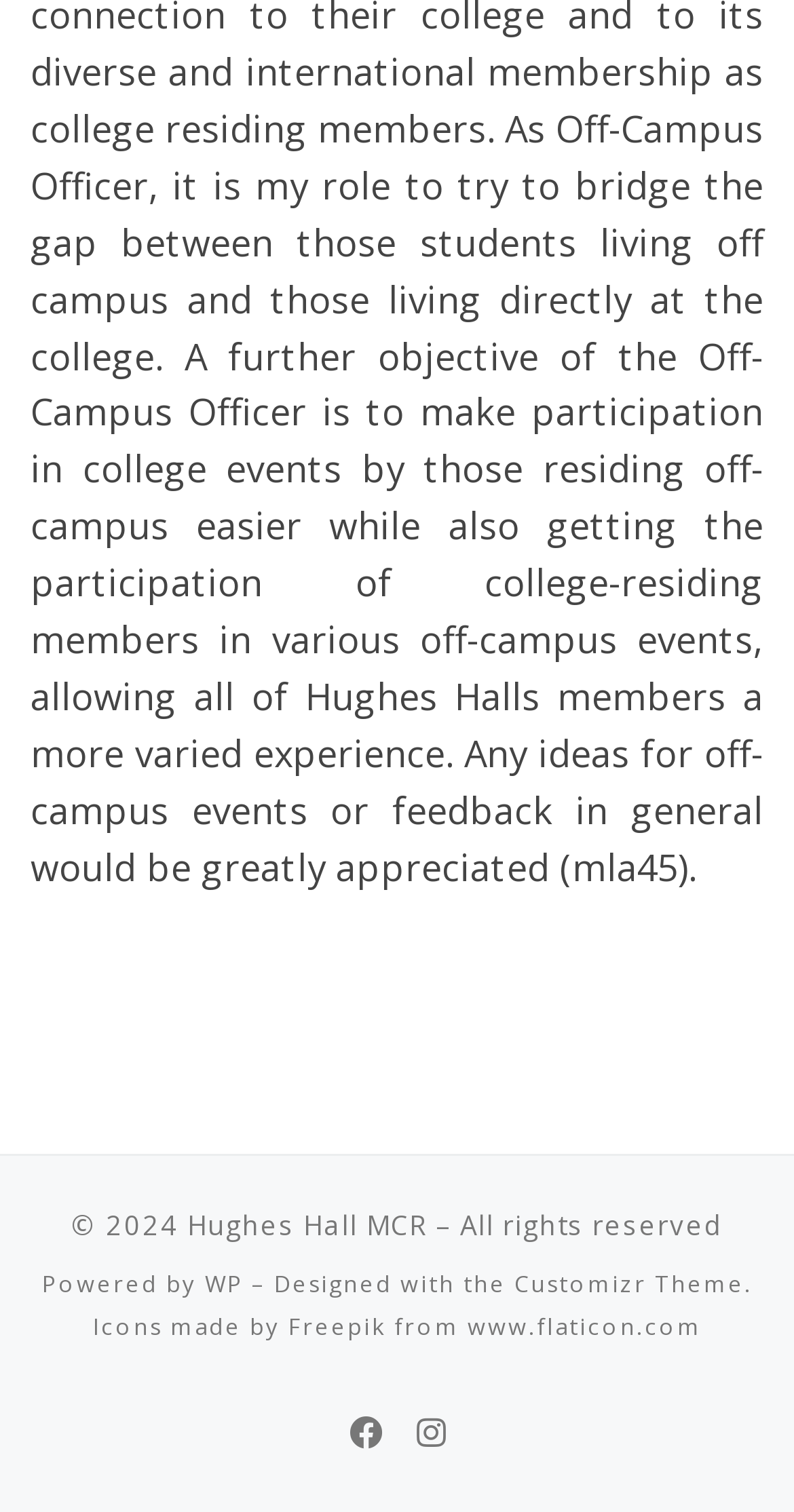Provide a short answer to the following question with just one word or phrase: What is the name of the hall mentioned?

Hughes Hall